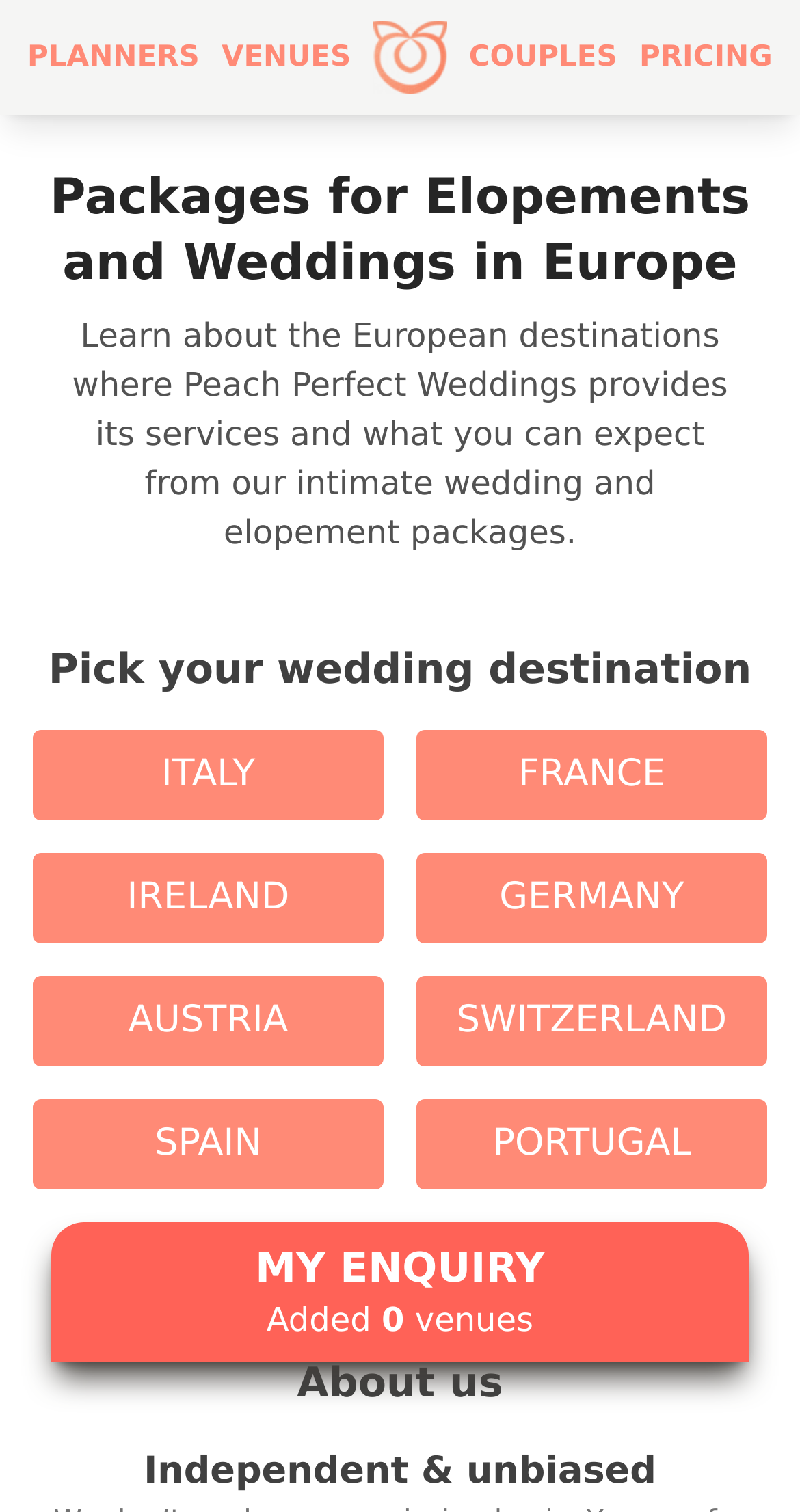Respond to the following question using a concise word or phrase: 
What is the name of the company providing these services?

Peach Perfect Weddings